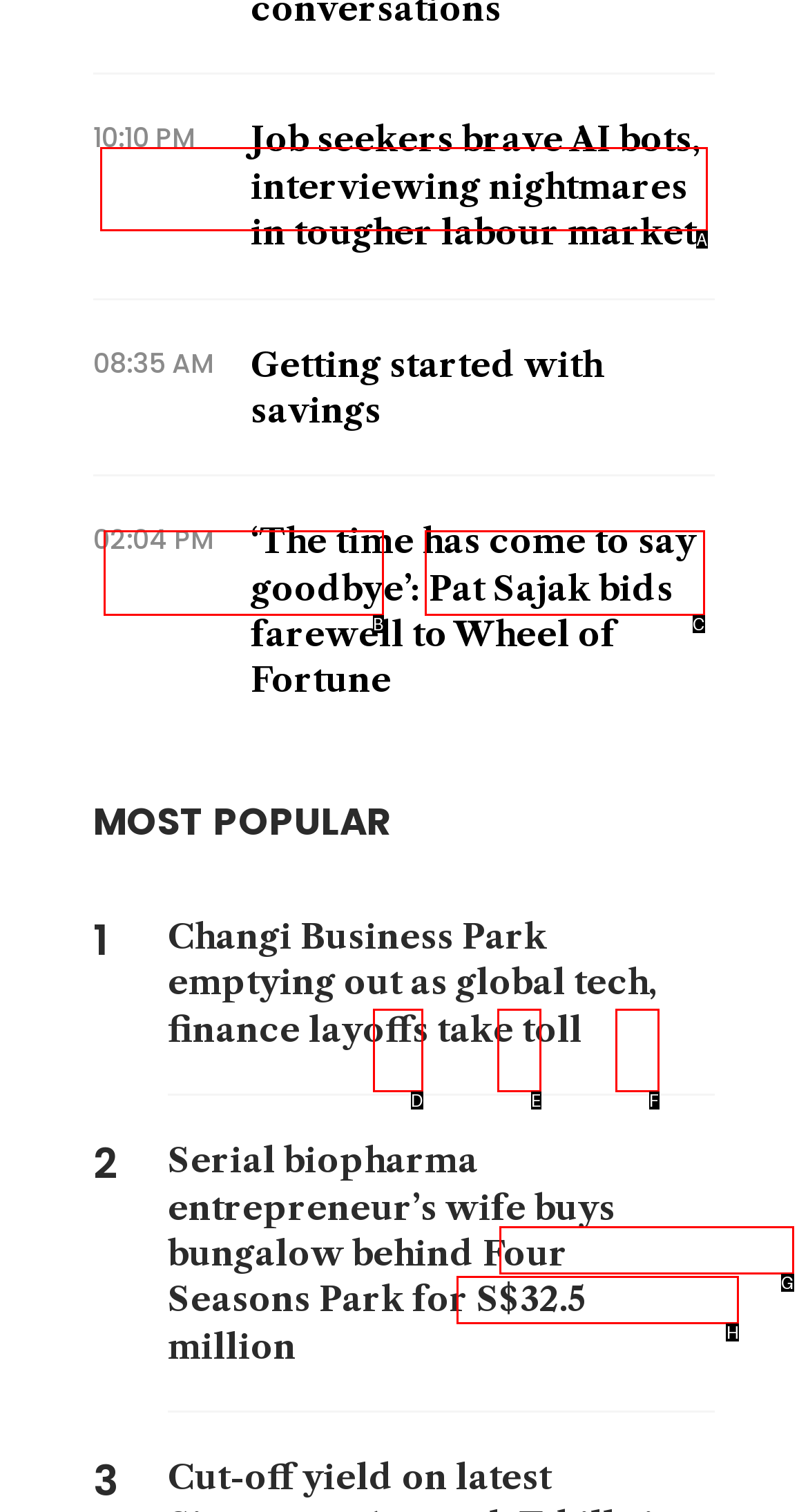Which option aligns with the description: cookie policy? Respond by selecting the correct letter.

H